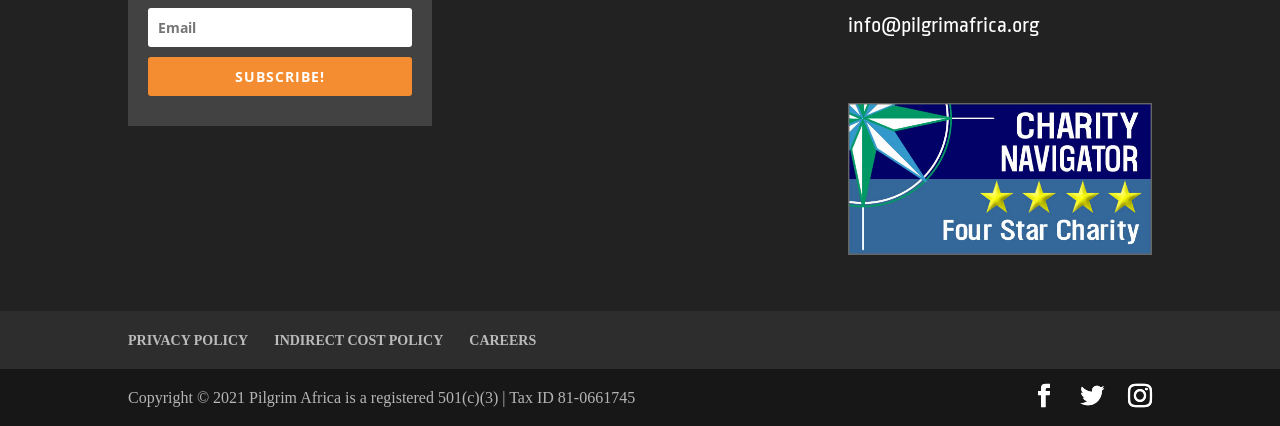Determine the bounding box coordinates of the clickable element necessary to fulfill the instruction: "Explore careers". Provide the coordinates as four float numbers within the 0 to 1 range, i.e., [left, top, right, bottom].

[0.367, 0.781, 0.419, 0.816]